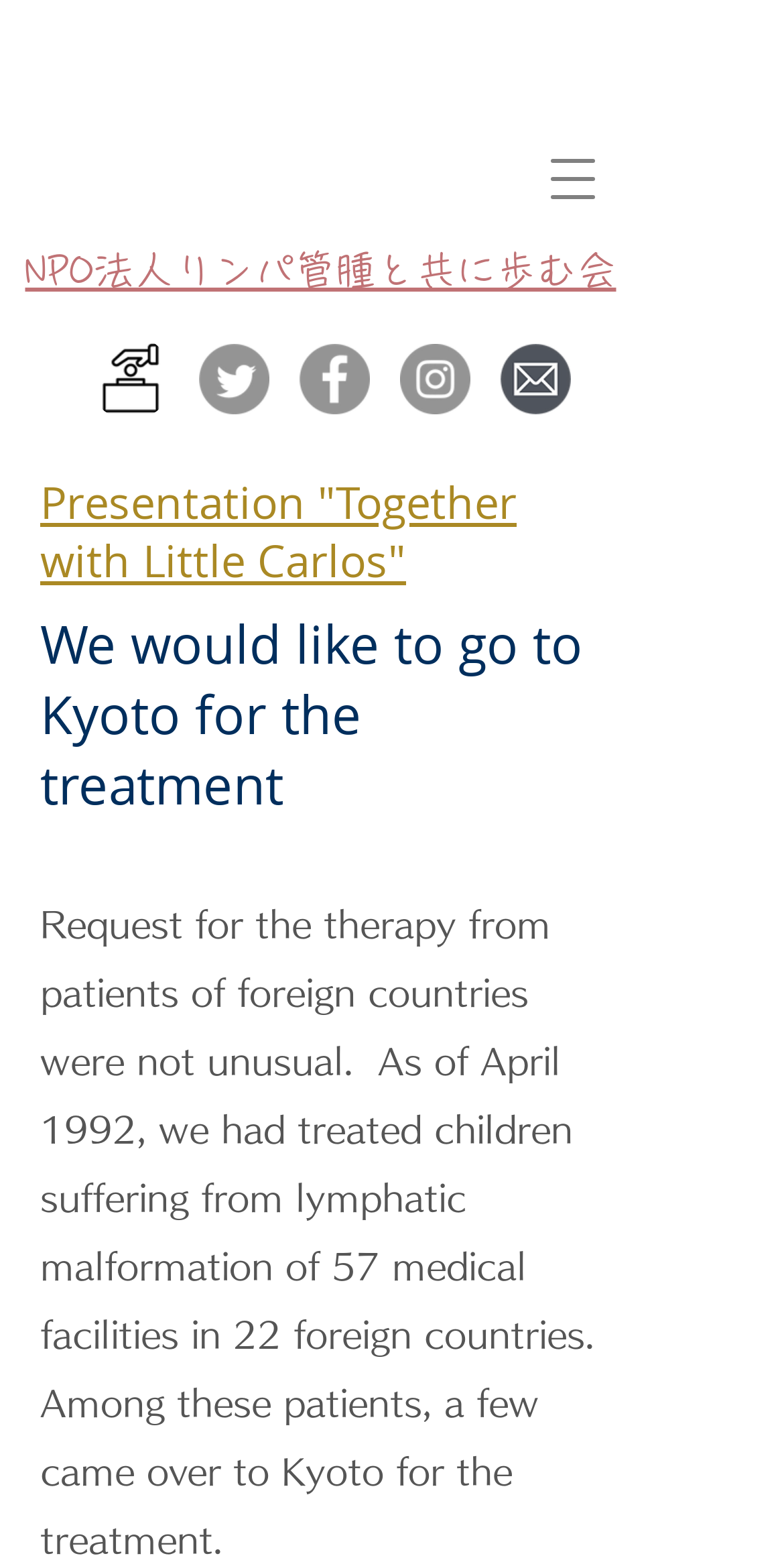What is the purpose of the '寄付.png' button? Refer to the image and provide a one-word or short phrase answer.

Donation